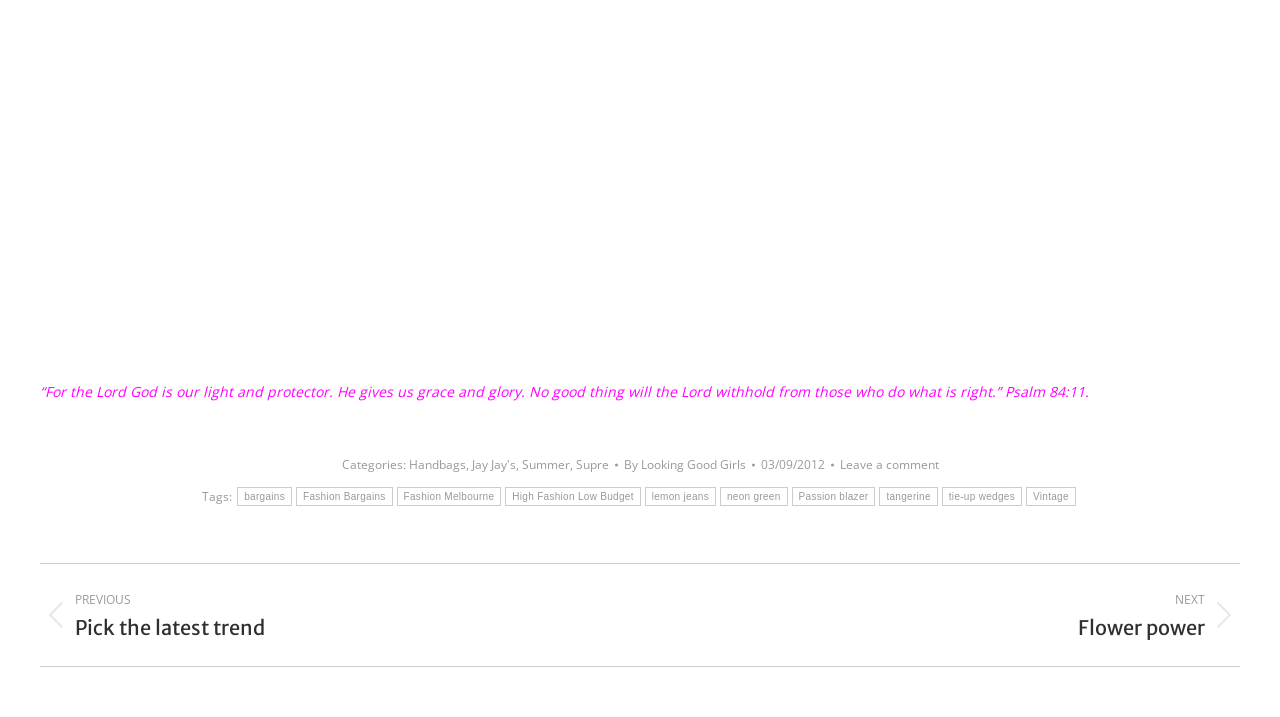What is the title of the previous post?
Respond to the question with a single word or phrase according to the image.

Pick the latest trend